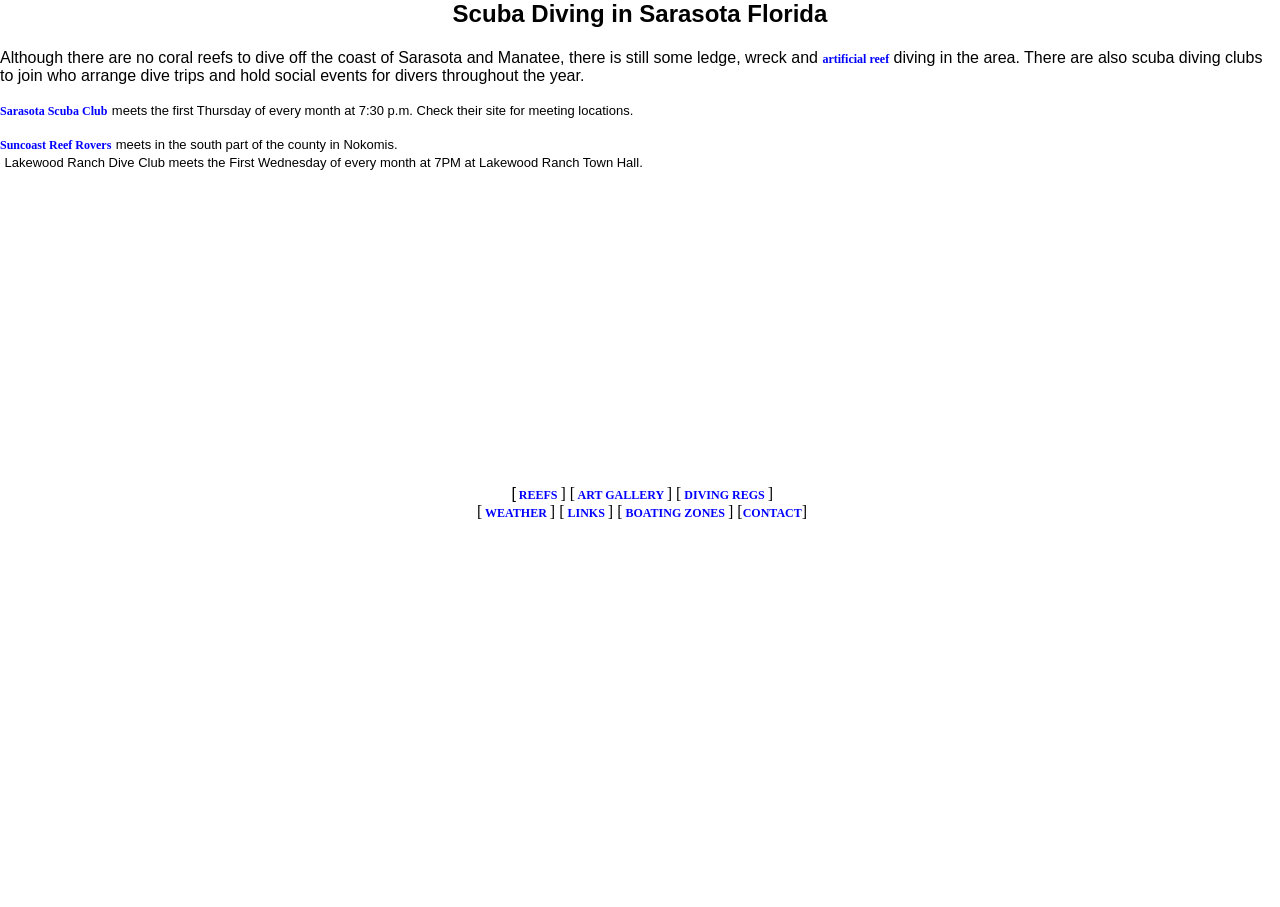Generate a thorough caption detailing the webpage content.

The webpage is about scuba diving in Sarasota, Florida. At the top, there is a heading that reads "Scuba Diving in Sarasota Florida". Below the heading, there is a paragraph of text that discusses the diving opportunities in the area, including ledges, wrecks, and artificial reefs. The text also mentions scuba diving clubs that arrange dive trips and social events.

To the right of the paragraph, there are links to specific diving clubs, including the Sarasota Scuba Club, Suncoast Reef Rovers, and Lakewood Ranch Dive Club. Each link is accompanied by a brief description of the club's meeting schedule and location.

Below the text and links, there is a table with two rows. The top row contains an advertisement in an iframe, which takes up about two-thirds of the row. The bottom row contains a series of links to other pages on the website, including REEFS, ART GALLERY, DIVING REGS, WEATHER, LINKS, BOATING ZONES, and CONTACT. These links are separated by vertical bars and are centered in the row.